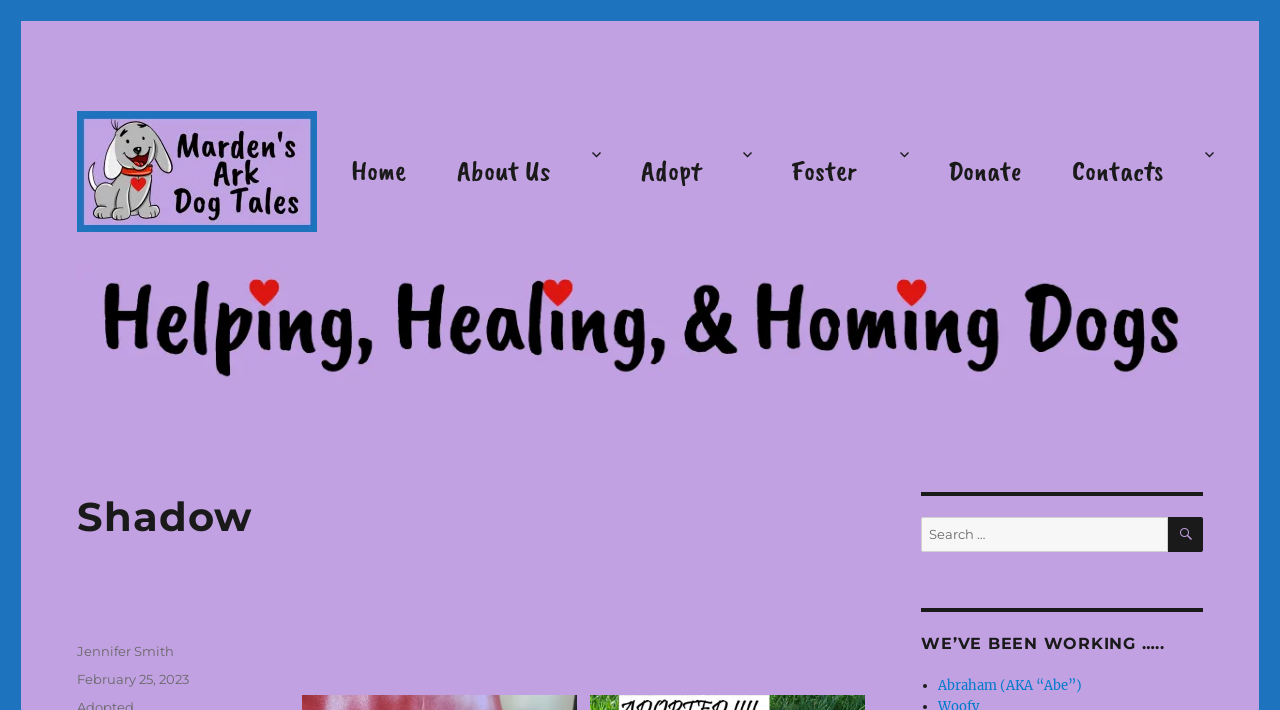What is the author of the post?
Look at the screenshot and respond with one word or a short phrase.

Jennifer Smith